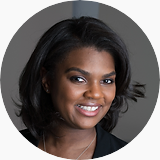Reply to the question with a brief word or phrase: Where did Areal Allen-Stewart earn her B.A. in Economics?

University of Connecticut